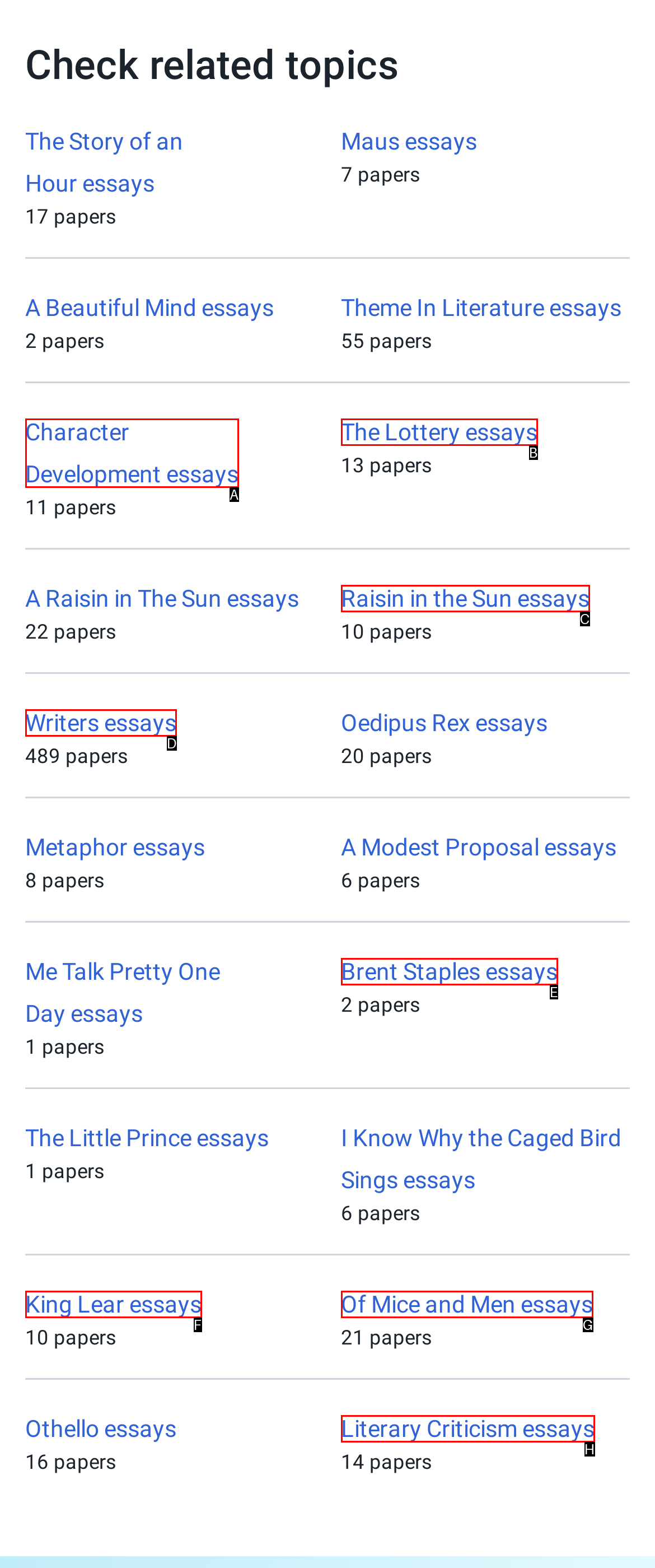Choose the letter of the UI element that aligns with the following description: Of Mice and Men essays
State your answer as the letter from the listed options.

G